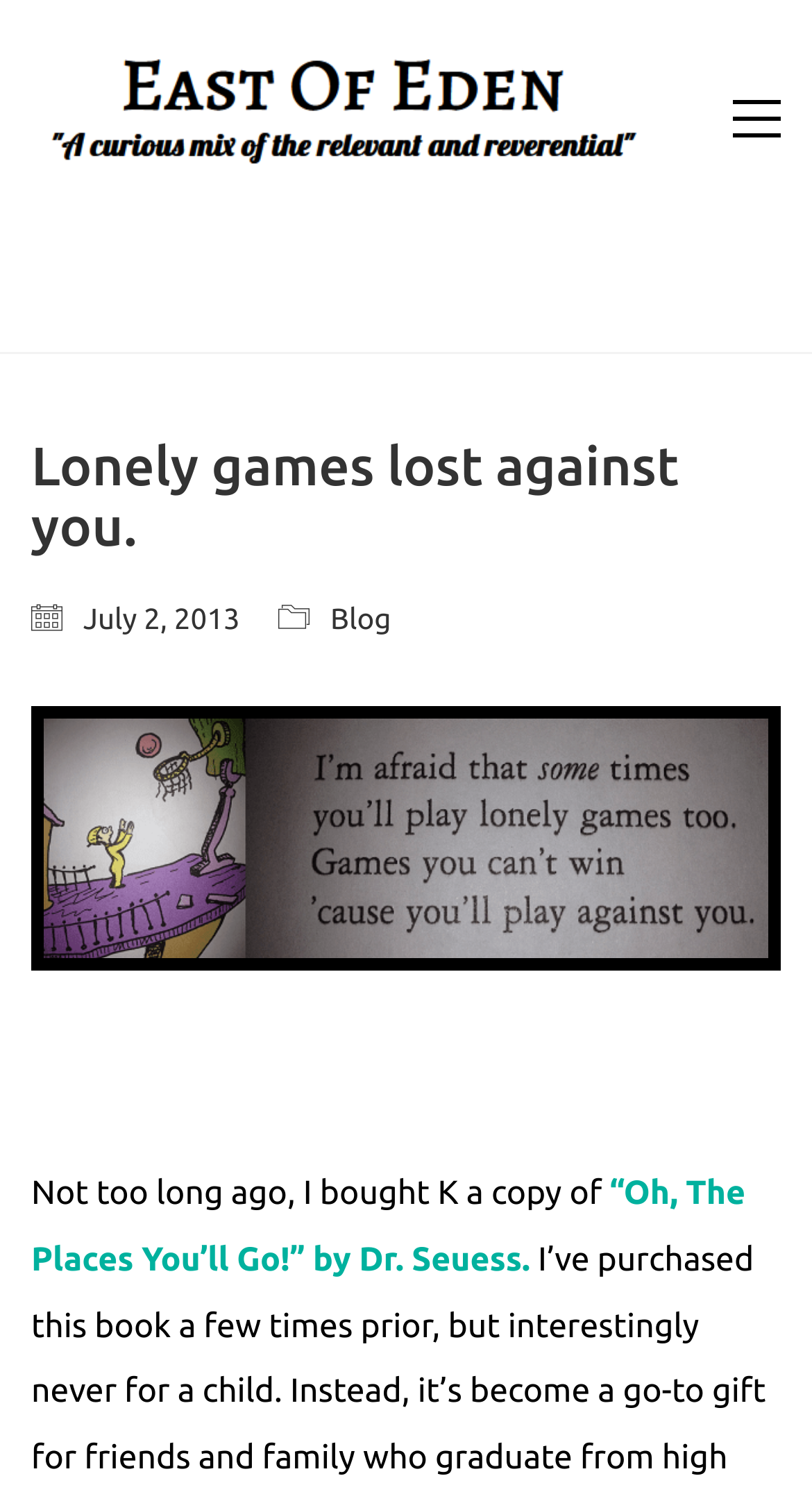What is the category of the blog post?
Please elaborate on the answer to the question with detailed information.

I found the category of the blog post by looking at the link element that says 'Blog' which is located below the main heading.